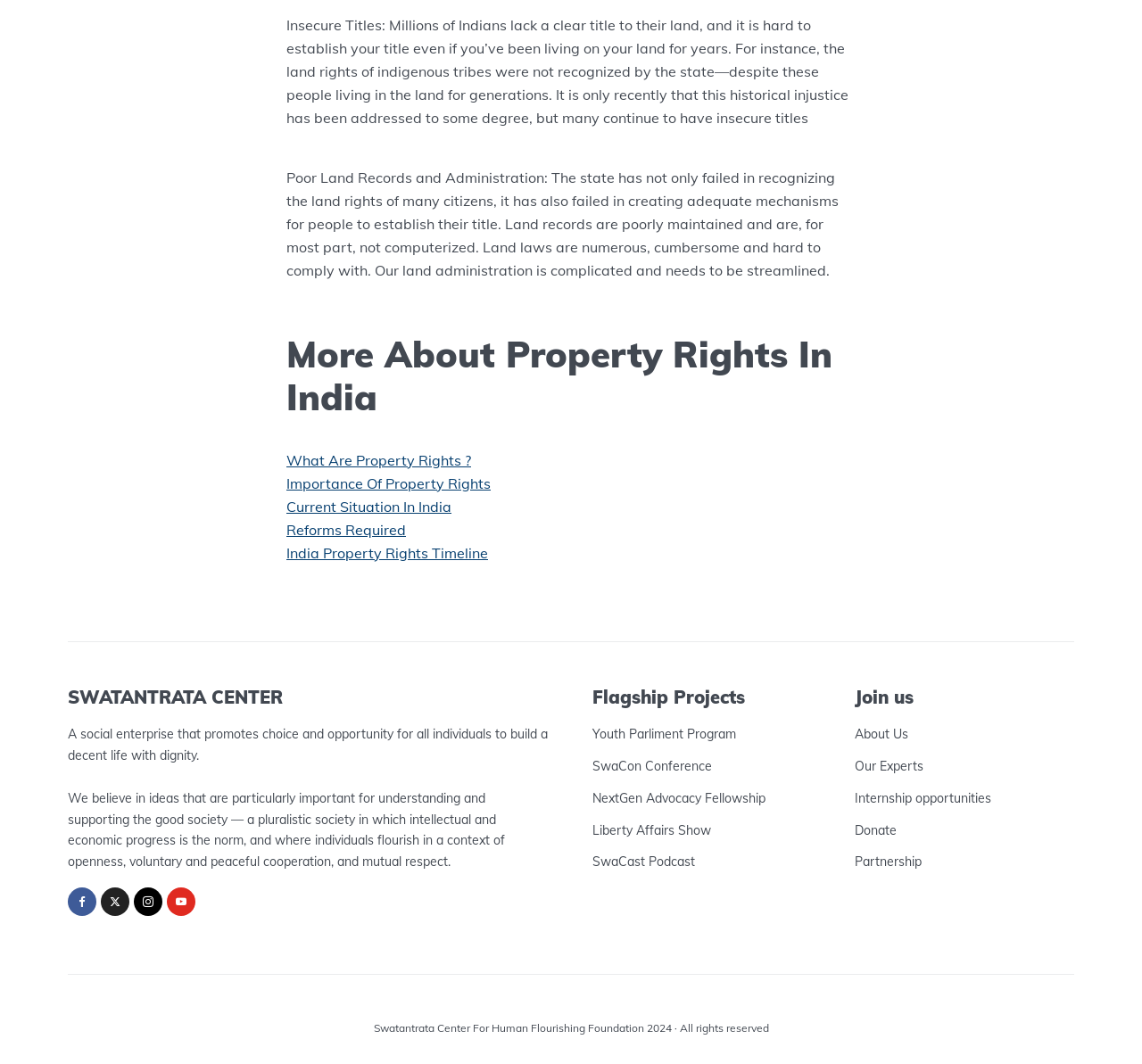Determine the bounding box coordinates of the region that needs to be clicked to achieve the task: "Explore the current situation in India".

[0.251, 0.468, 0.395, 0.484]